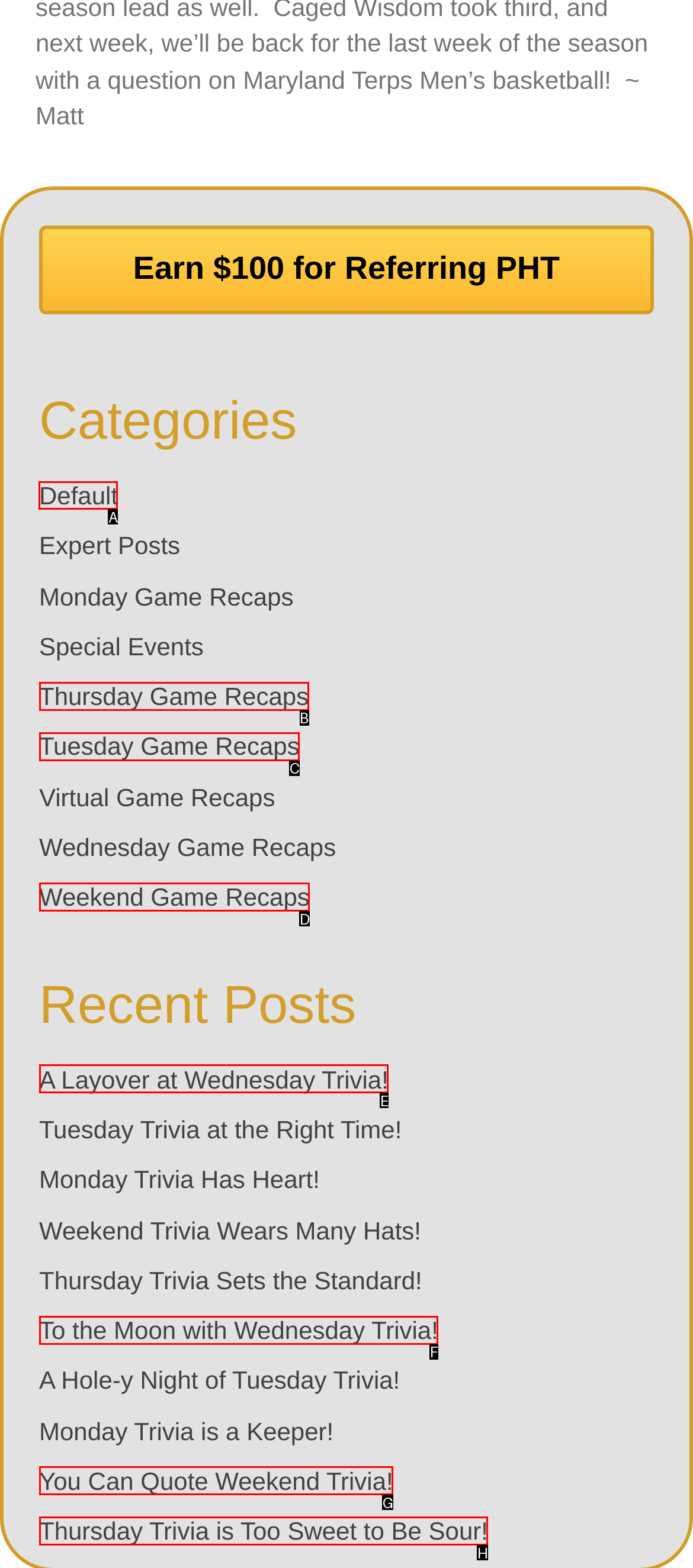Tell me which letter corresponds to the UI element that will allow you to View 'Default' category. Answer with the letter directly.

A